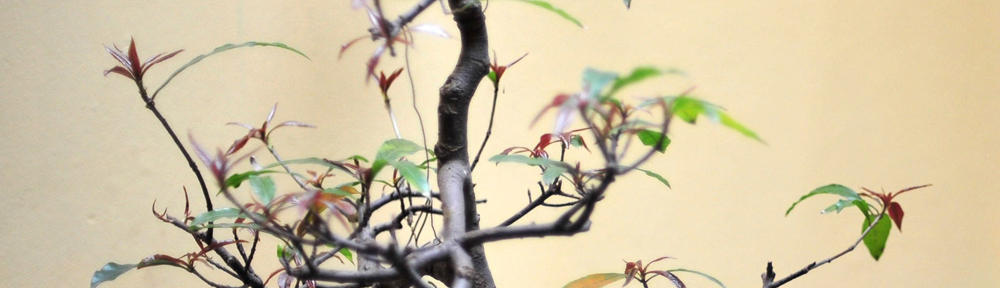Produce a meticulous caption for the image.

This image captures a delicate bonsai tree, showcasing intricate branches adorned with vibrant spring leaves. The tree exhibits a graceful curve, emphasizing its artistry and care in cultivation. Lush, green leaves intermingle with hints of red, adding to the visual appeal. The backdrop features a soft, muted yellow wall, which contrasts beautifully with the greenery, highlighting the tree's serene beauty. This bonsai embodies the essence of nature's elegance and tranquility, serving as a reminder of the art of patience and nurturing inherent in bonsai cultivation.